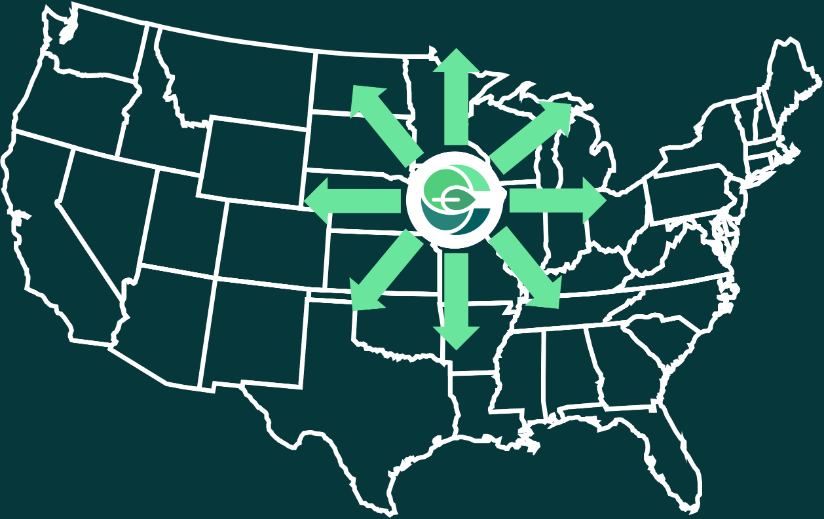What is the goal of creating Green Production Hubs?
Based on the screenshot, provide a one-word or short-phrase response.

Sustainable practices and regional collaboration